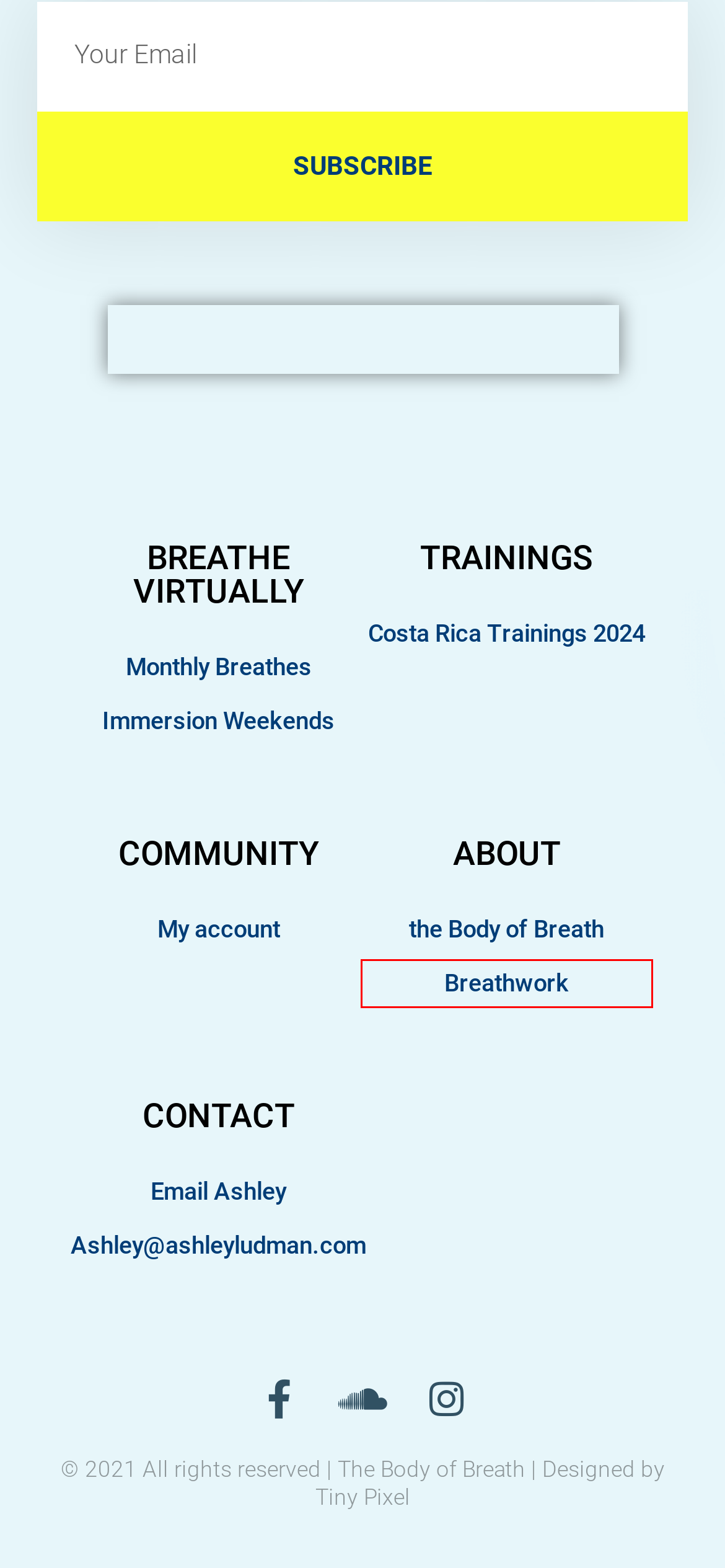Given a screenshot of a webpage with a red bounding box, please pick the webpage description that best fits the new webpage after clicking the element inside the bounding box. Here are the candidates:
A. Breathwork Facilitator Training 2024 - The Body of Breath
B. Thirteen Moons - The Body of Breath
C. Valle Crucis Retreat 2024 - The Body of Breath
D. Costa Rica Retreat September 21-28 2024 - The Body of Breath
E. About - The Body of Breath
F. Calendar 2023 - The Body of Breath
G. Login - The Body of Breath
H. Breathwork - The Body of Breath

H